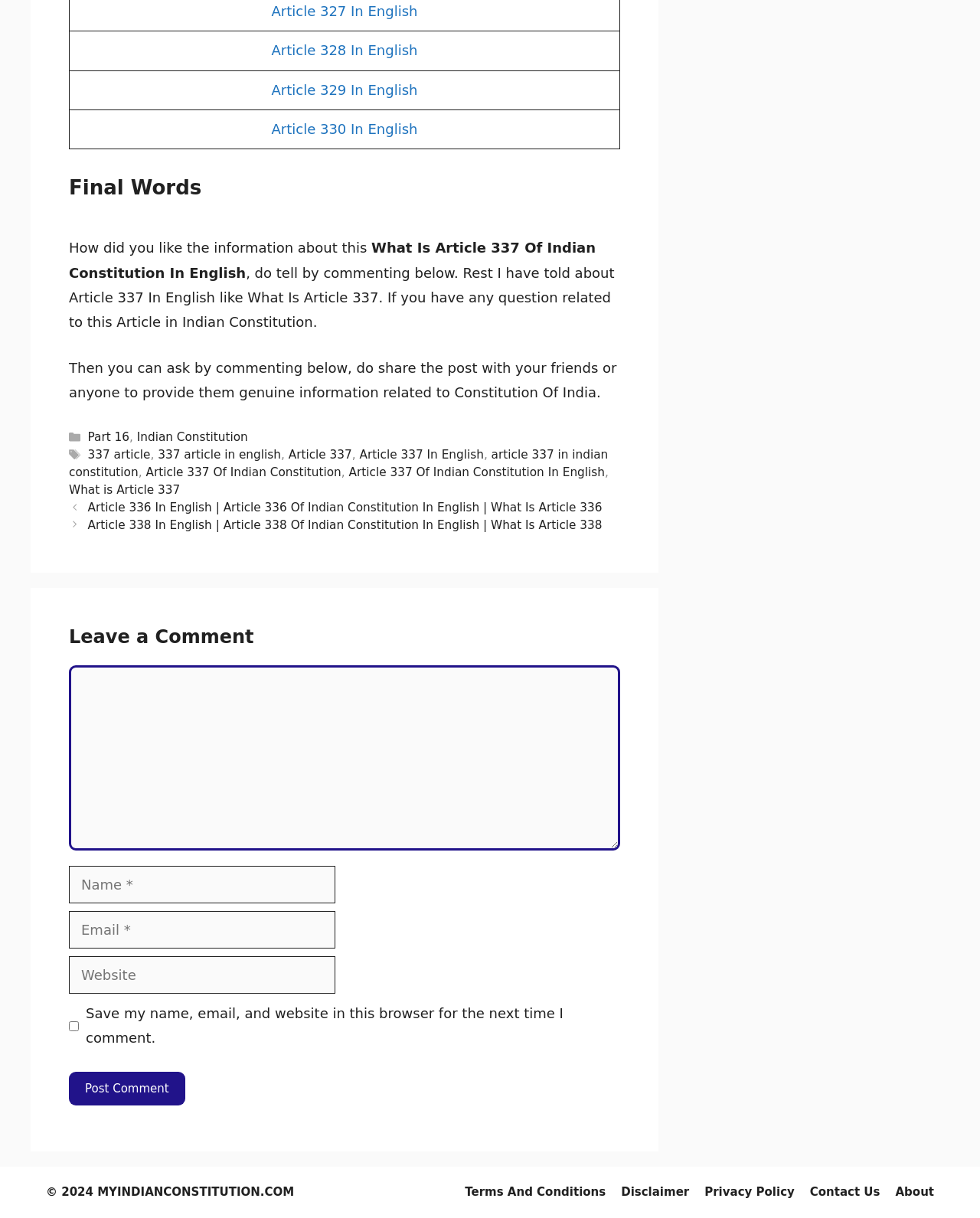Reply to the question with a single word or phrase:
How many comment fields are there on the webpage?

4